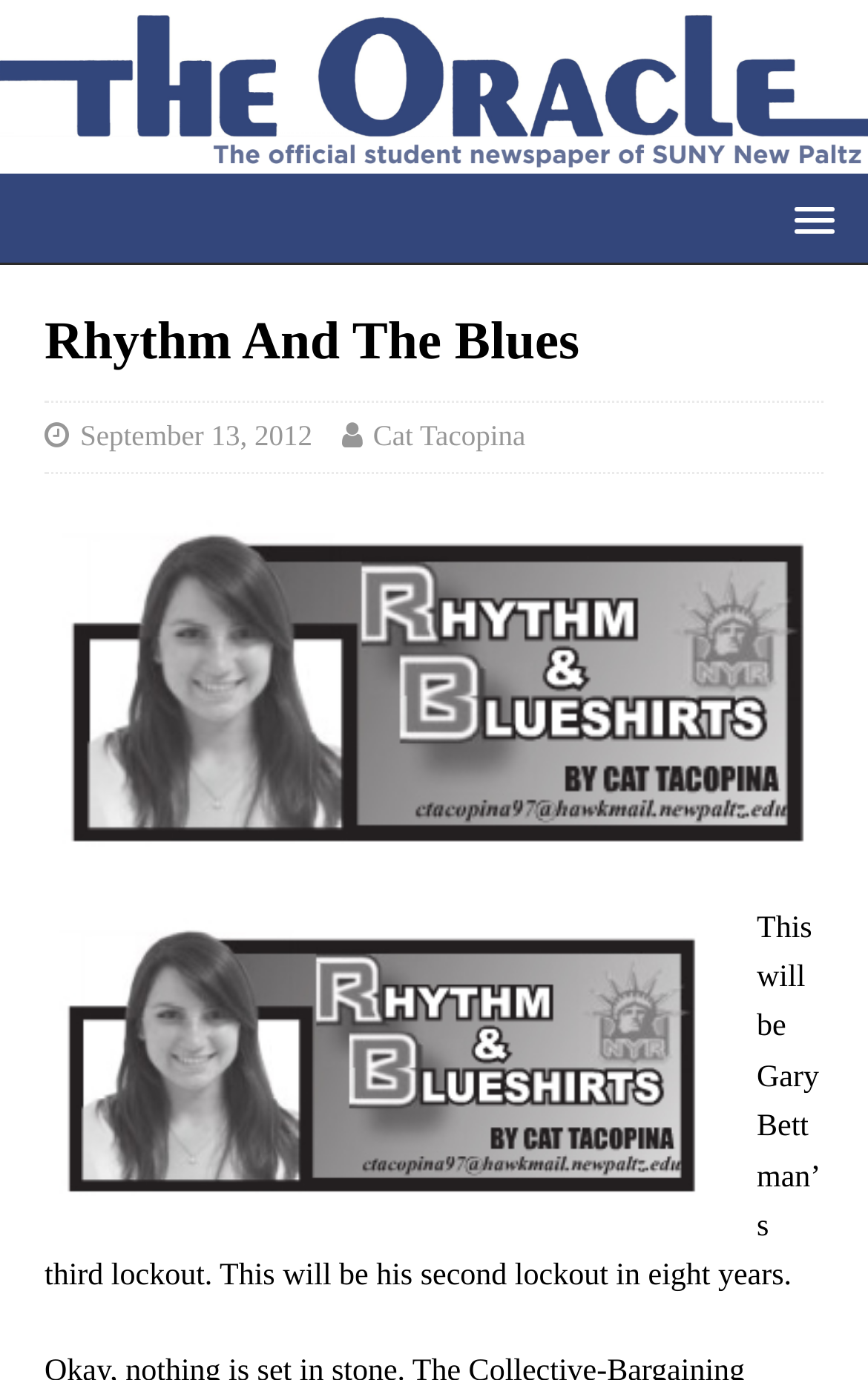Given the following UI element description: "September 13, 2012", find the bounding box coordinates in the webpage screenshot.

[0.092, 0.304, 0.36, 0.328]